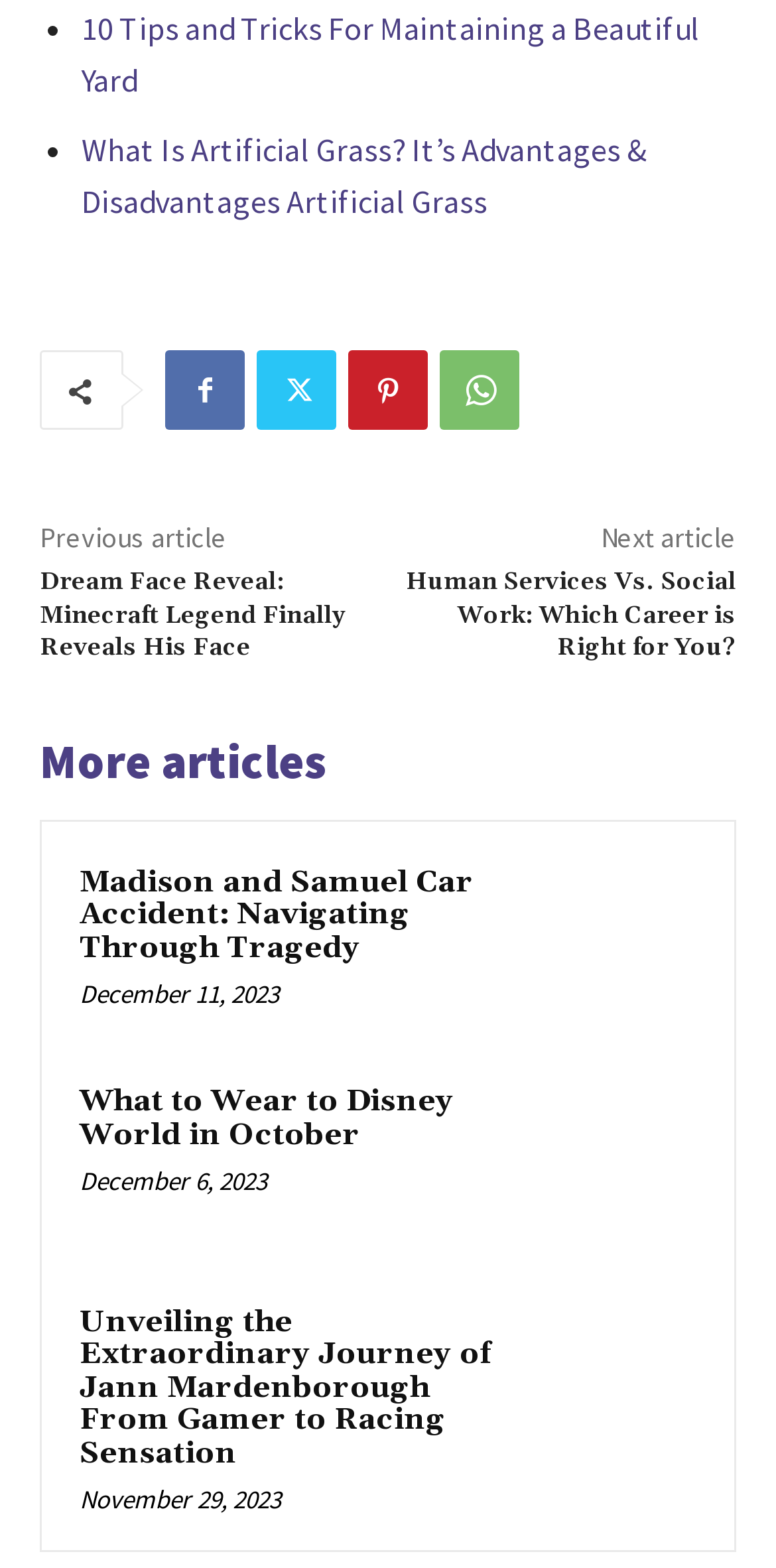Identify the bounding box coordinates for the UI element described as follows: "Pinterest". Ensure the coordinates are four float numbers between 0 and 1, formatted as [left, top, right, bottom].

[0.449, 0.224, 0.551, 0.275]